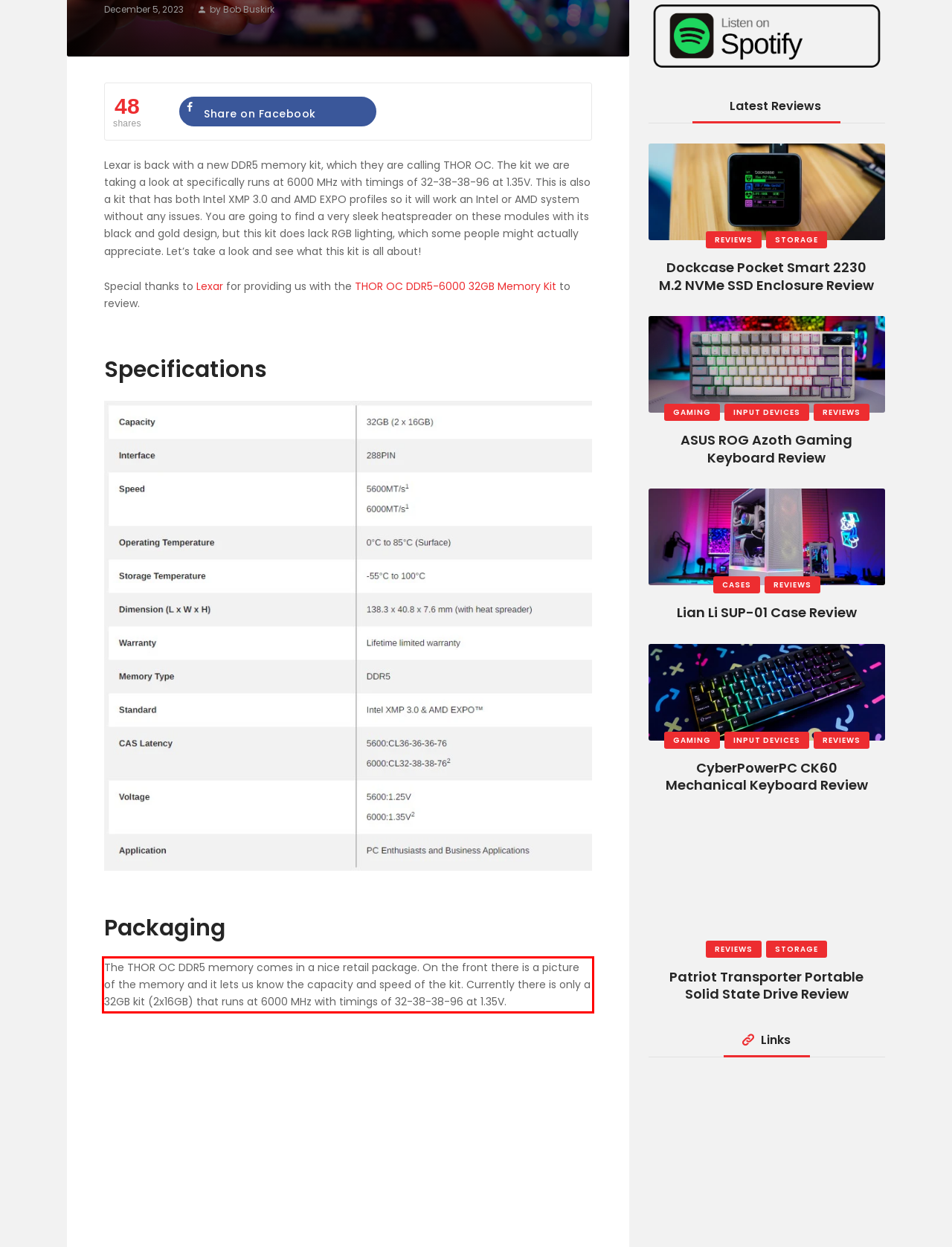Please take the screenshot of the webpage, find the red bounding box, and generate the text content that is within this red bounding box.

The THOR OC DDR5 memory comes in a nice retail package. On the front there is a picture of the memory and it lets us know the capacity and speed of the kit. Currently there is only a 32GB kit (2x16GB) that runs at 6000 MHz with timings of 32-38-38-96 at 1.35V.